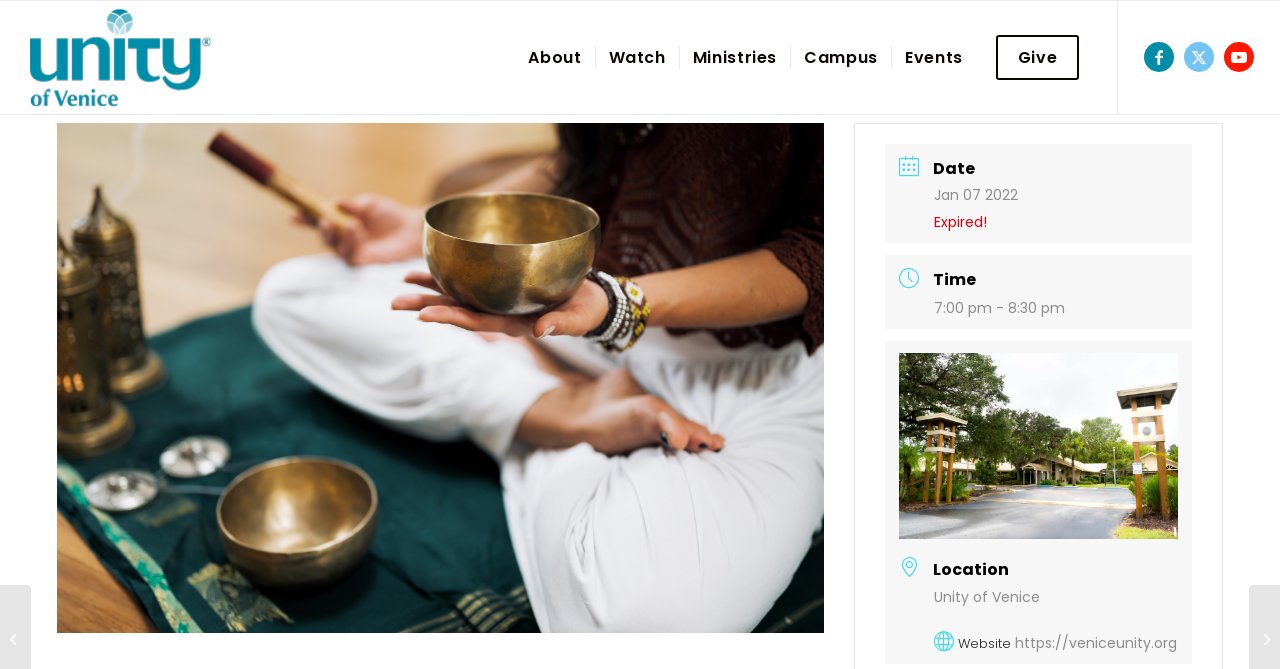Give a short answer to this question using one word or a phrase:
What is the website of the event location?

https://veniceunity.org